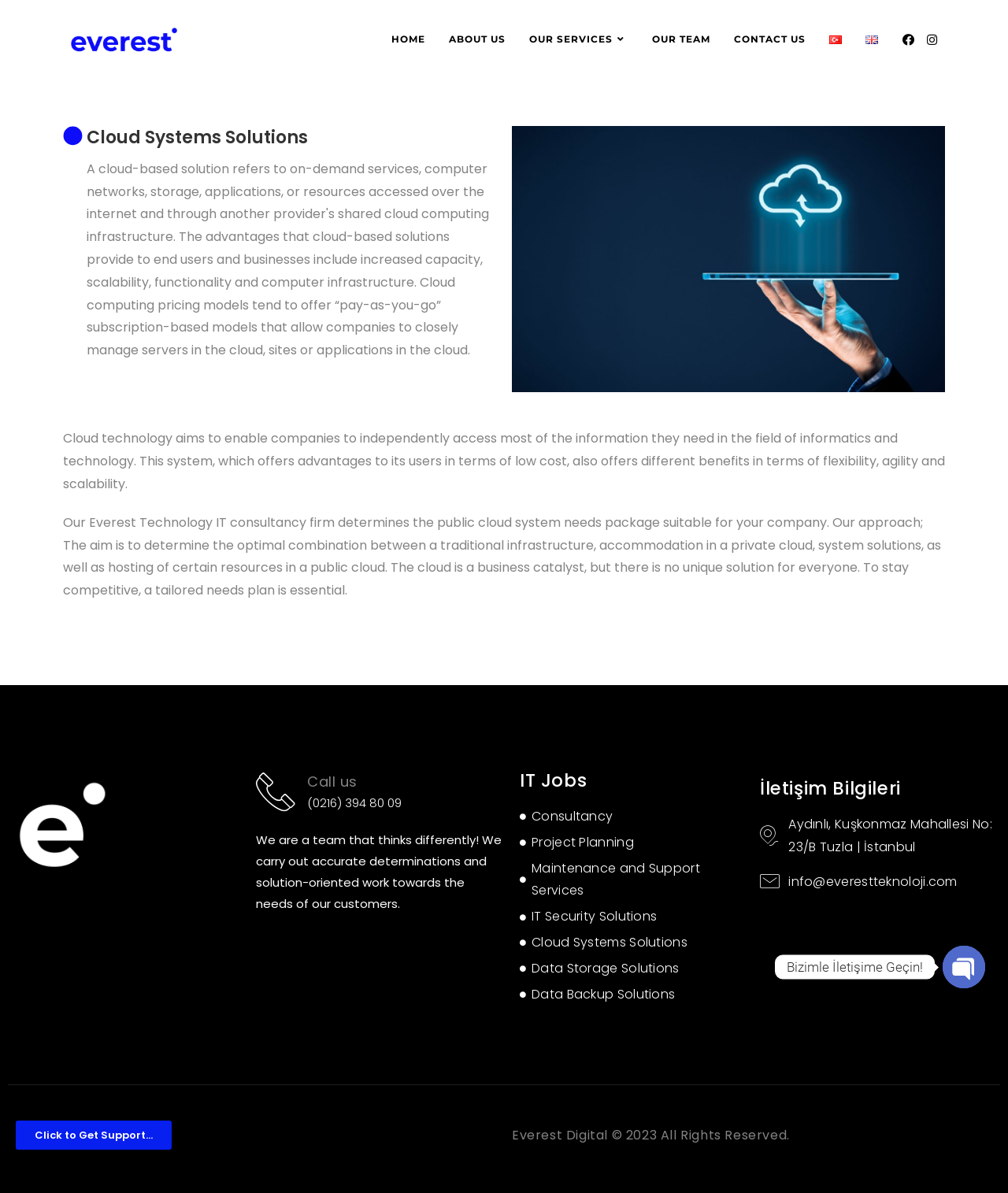Please locate the UI element described by "aria-label="Phone"" and provide its bounding box coordinates.

[0.935, 0.793, 0.977, 0.828]